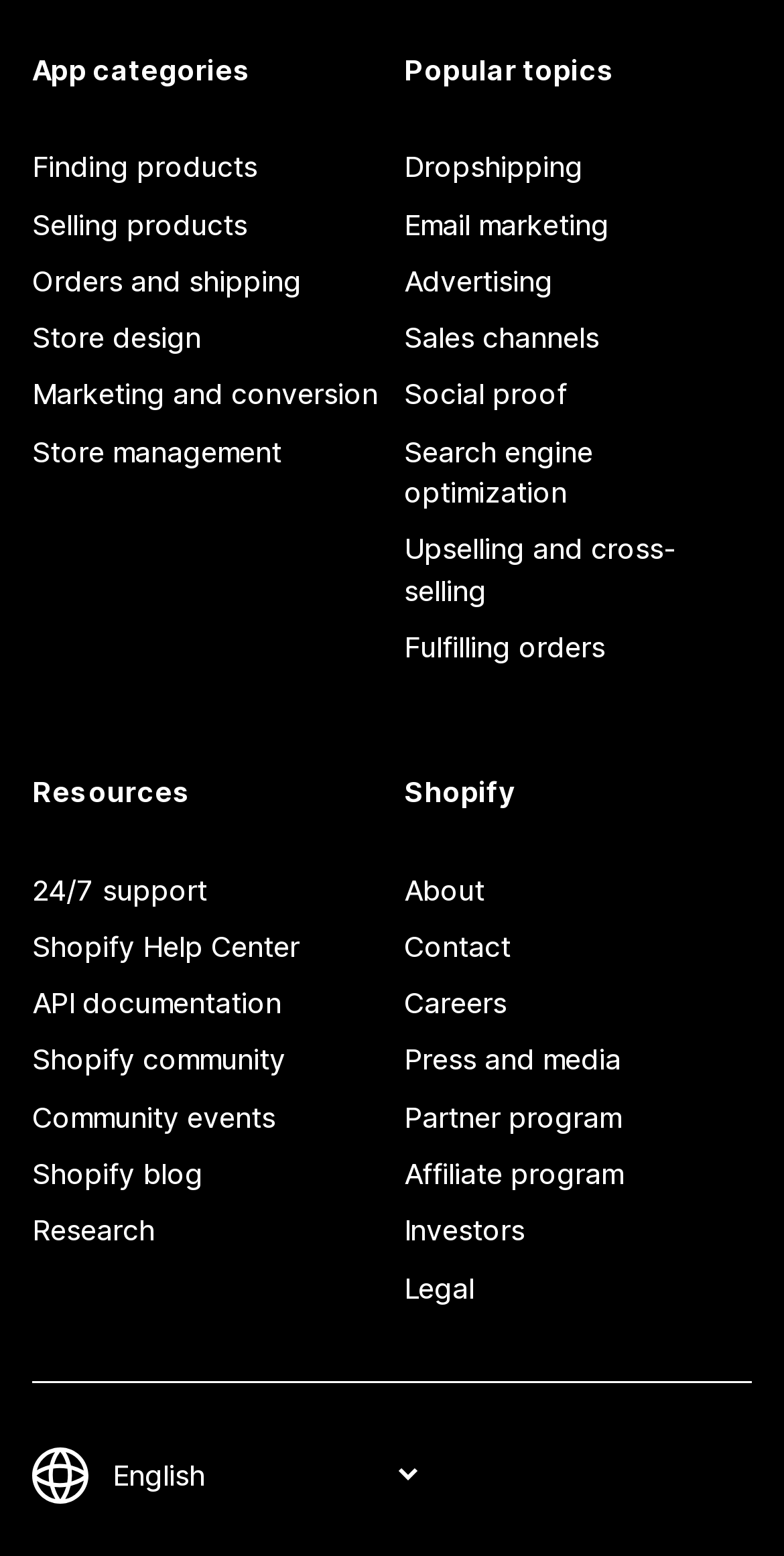What is the purpose of the 'Change your language' combobox?
Respond to the question with a single word or phrase according to the image.

To change the language